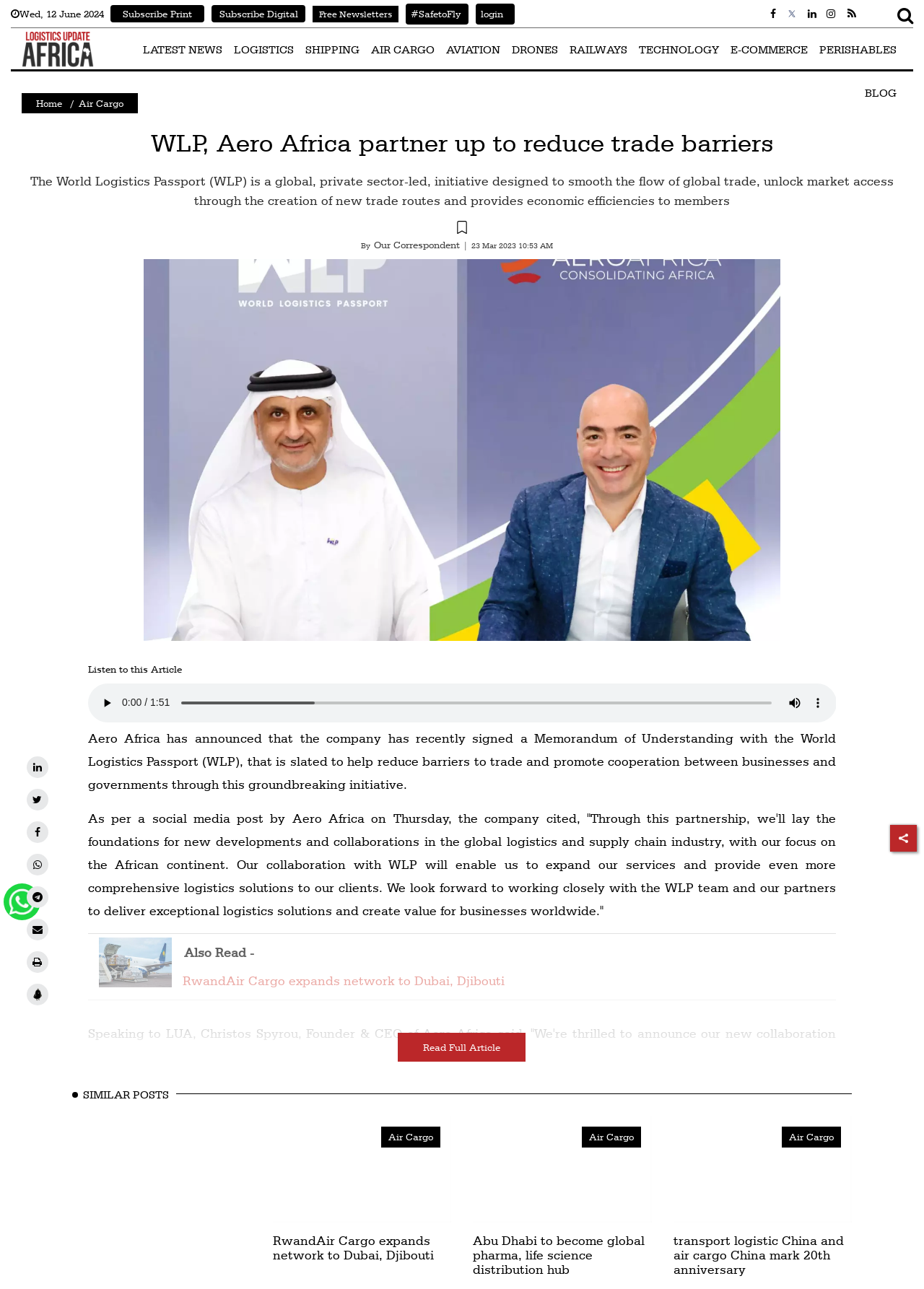Identify the bounding box of the UI component described as: "parent_node: Air Cargo".

[0.295, 0.901, 0.488, 0.91]